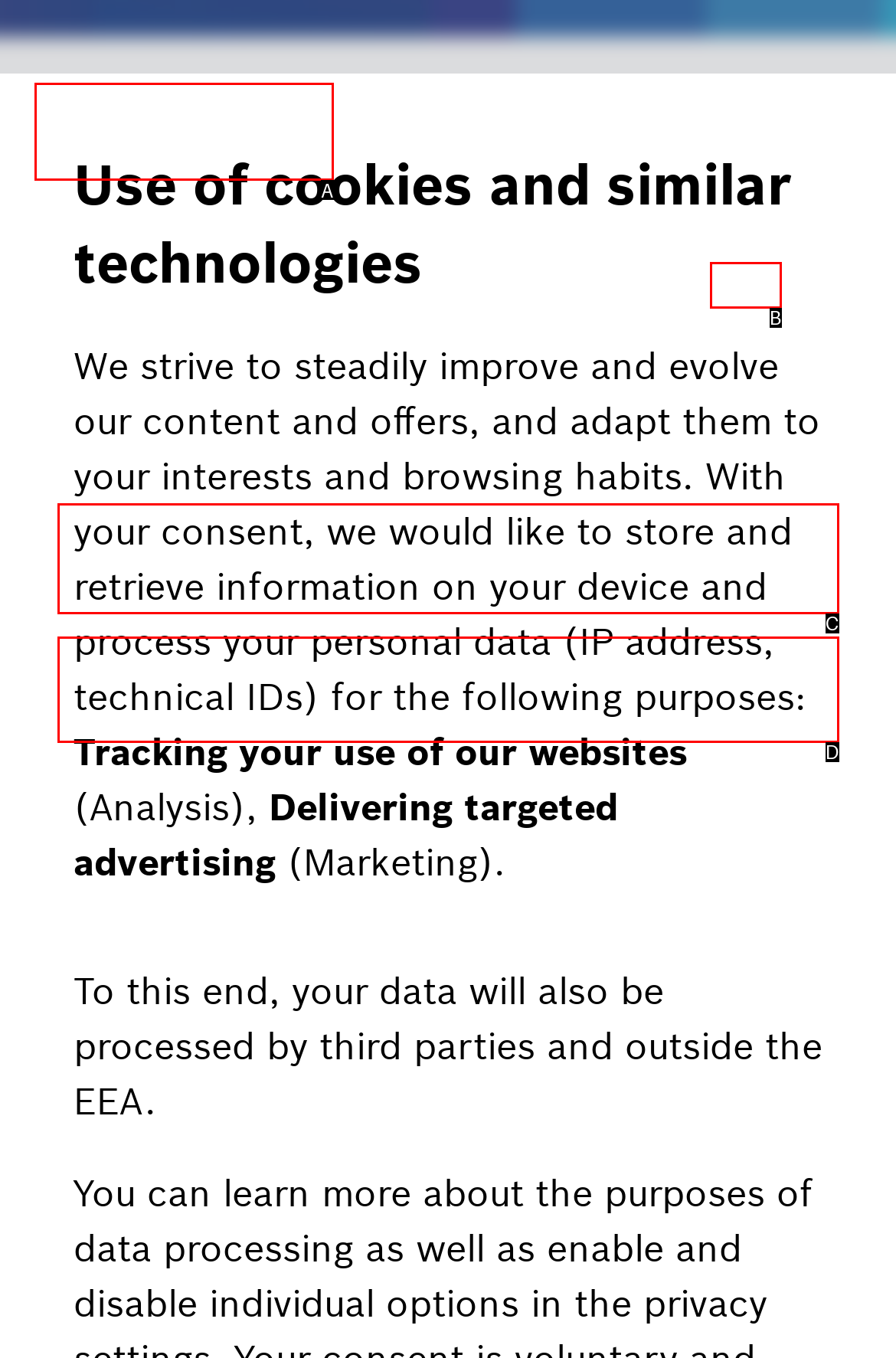Match the description: Sign In / Register User to one of the options shown. Reply with the letter of the best match.

B